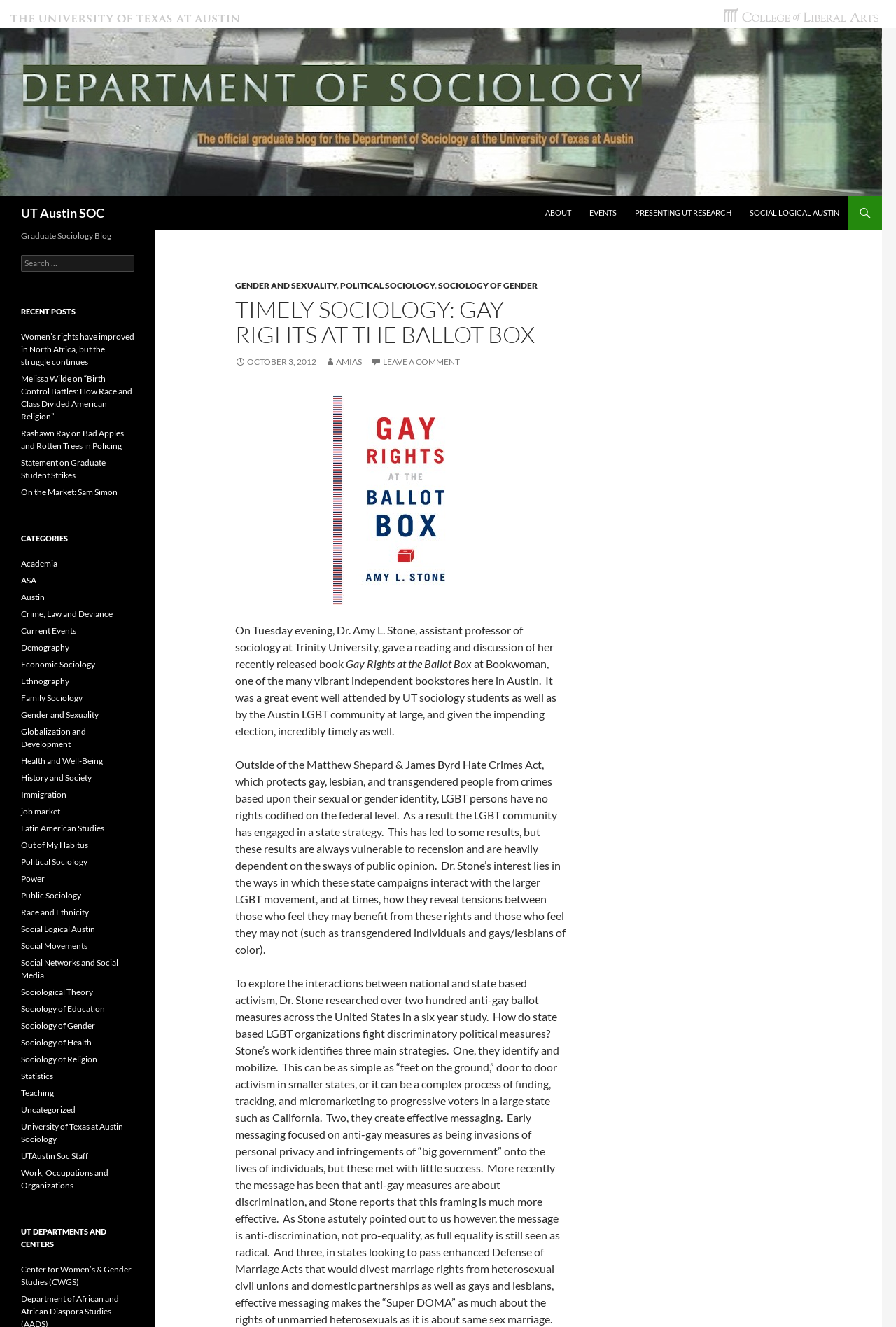Identify the bounding box coordinates of the section to be clicked to complete the task described by the following instruction: "Search for something". The coordinates should be four float numbers between 0 and 1, formatted as [left, top, right, bottom].

[0.023, 0.192, 0.15, 0.205]